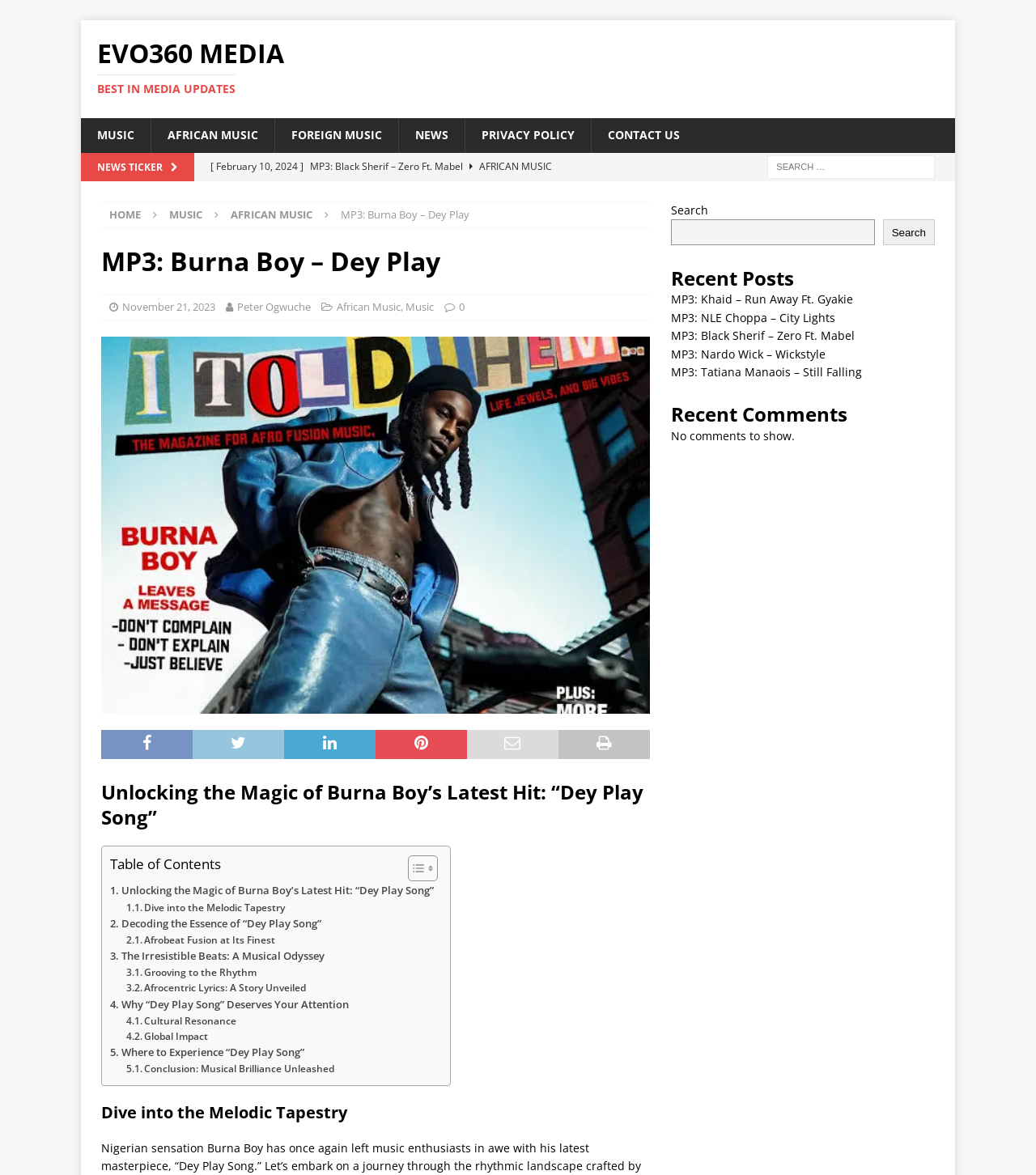Identify the bounding box coordinates of the clickable section necessary to follow the following instruction: "Read about Burna Boy's latest hit". The coordinates should be presented as four float numbers from 0 to 1, i.e., [left, top, right, bottom].

[0.098, 0.663, 0.627, 0.706]